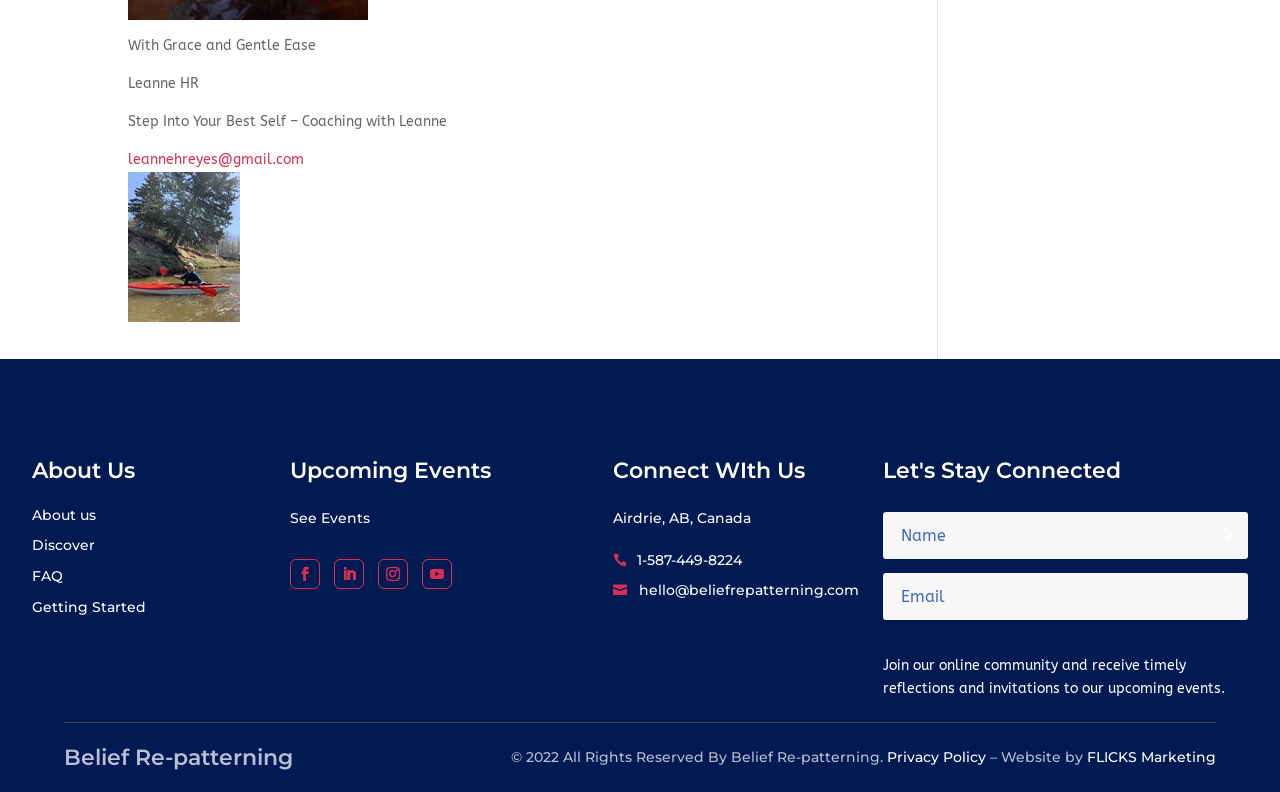What is the name of the coaching service? Observe the screenshot and provide a one-word or short phrase answer.

Leanne HR